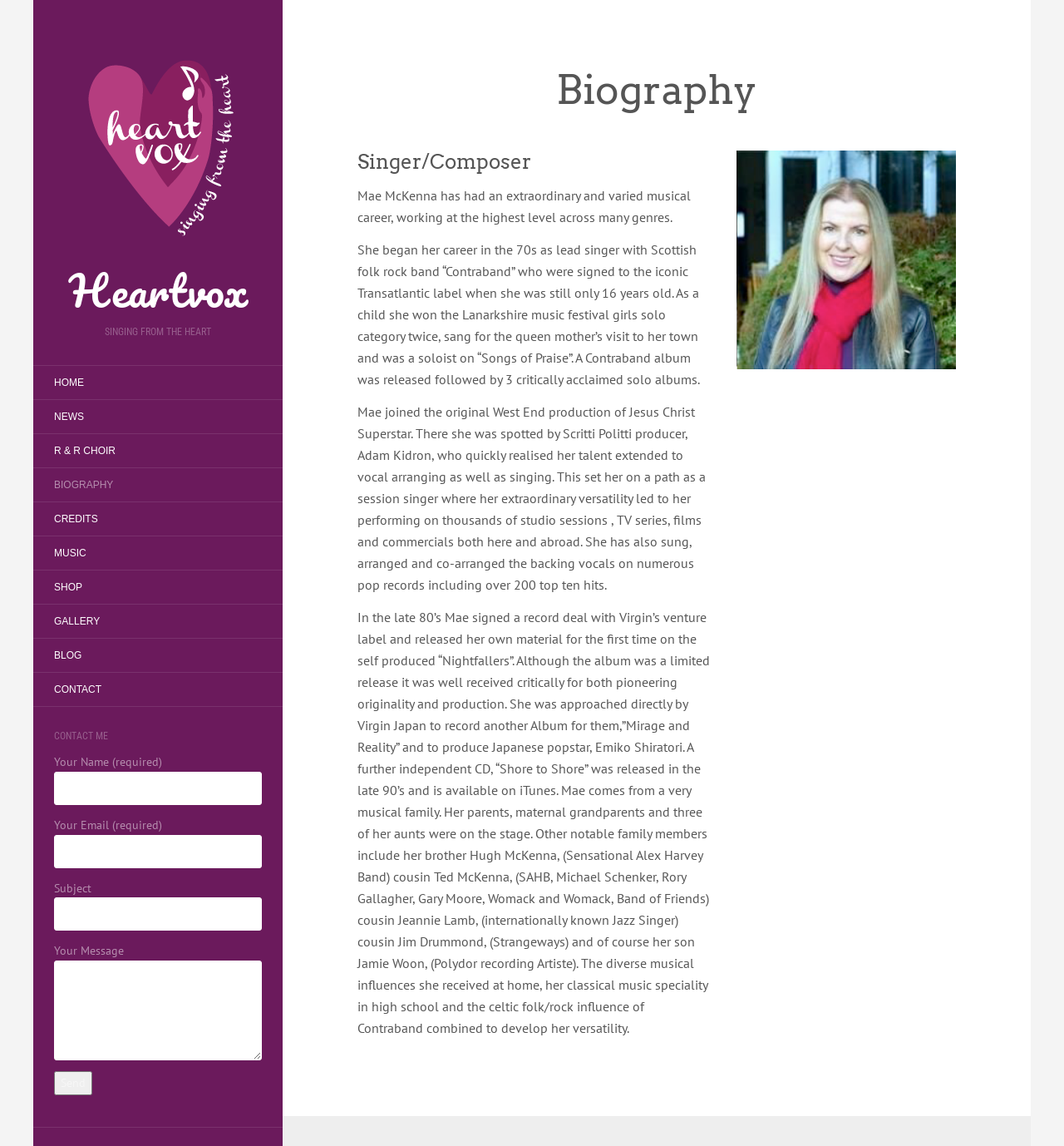Give a concise answer using one word or a phrase to the following question:
What was the name of the Scottish folk rock band Mae McKenna was part of?

Contraband